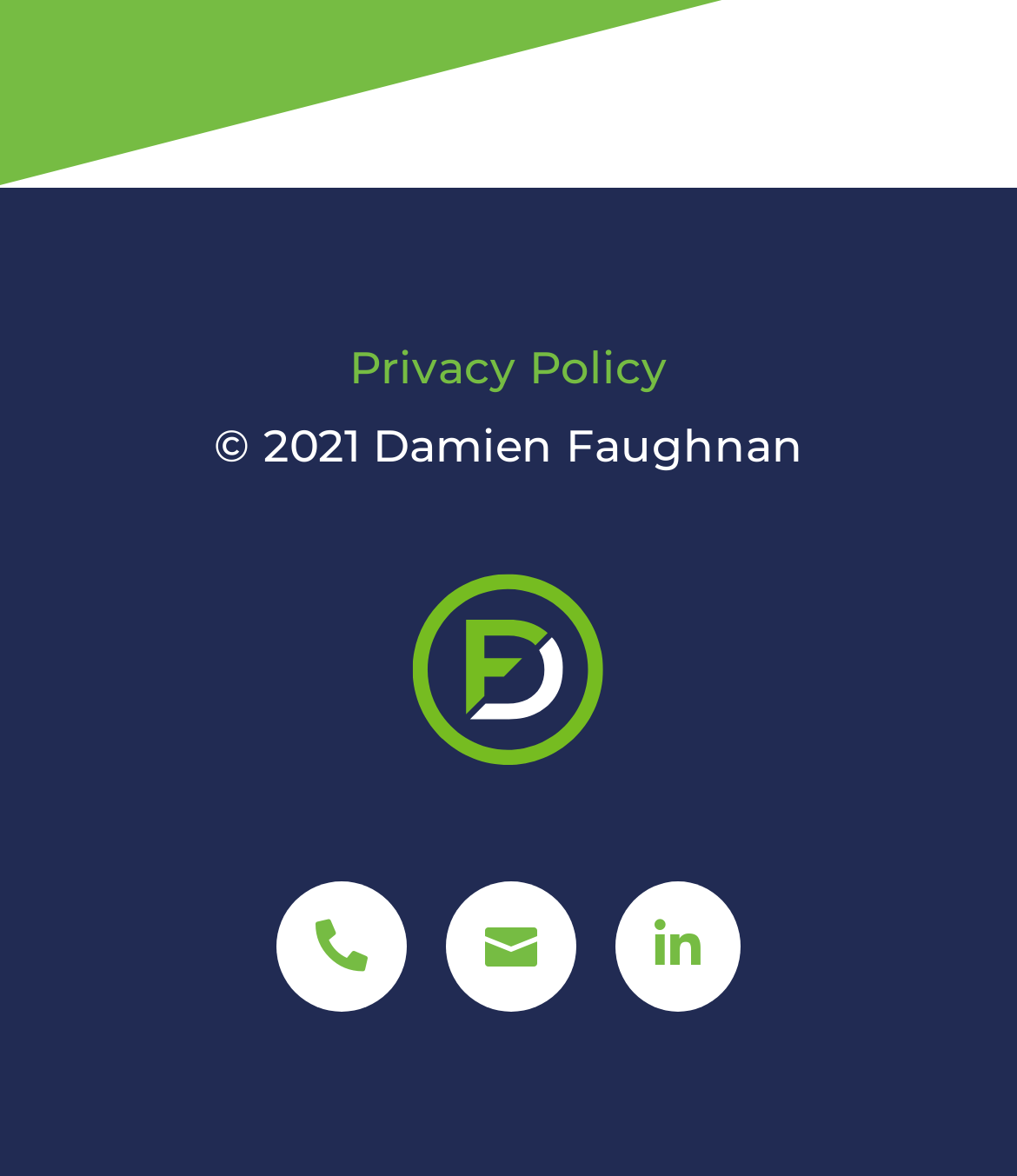Give a succinct answer to this question in a single word or phrase: 
Is the person mentioned on the webpage a public figure?

Yes